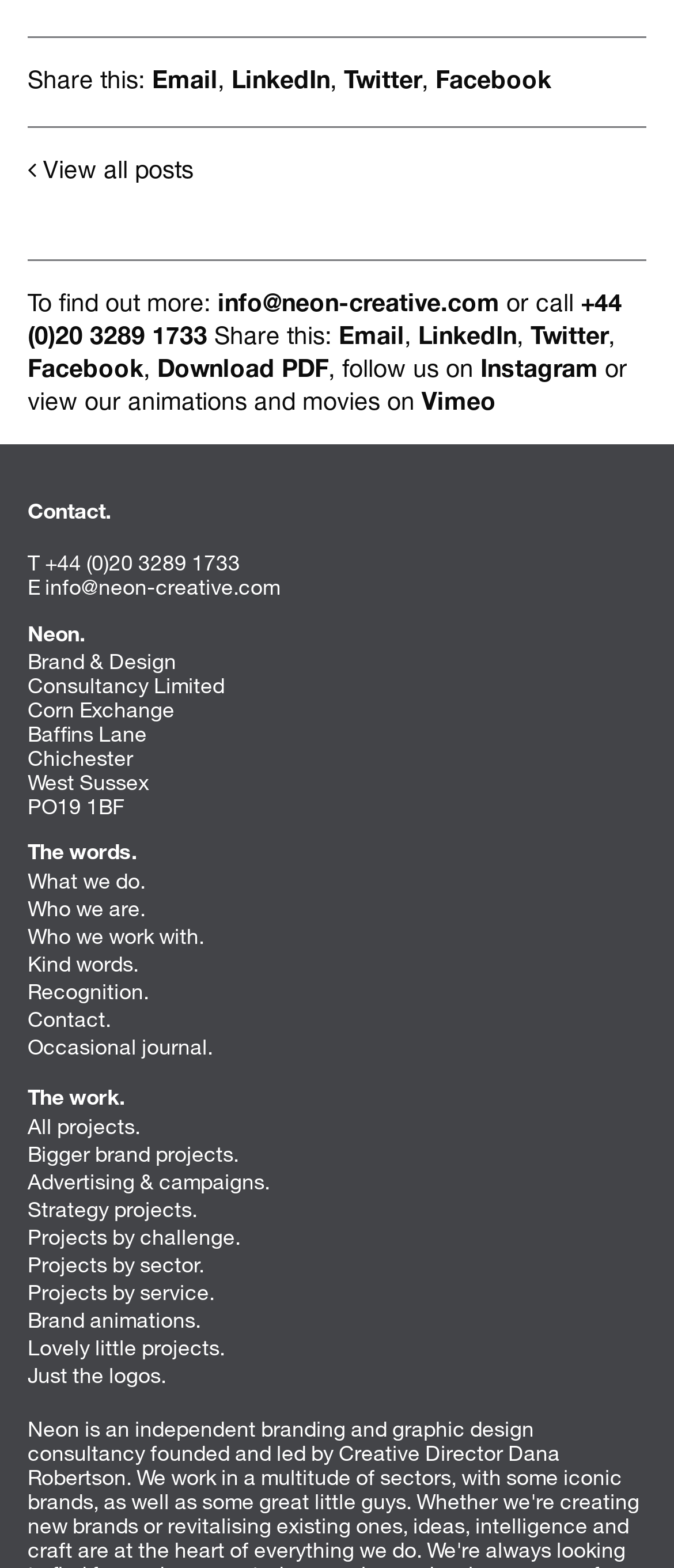Give a concise answer of one word or phrase to the question: 
How many links are there in the 'What we do' section?

7